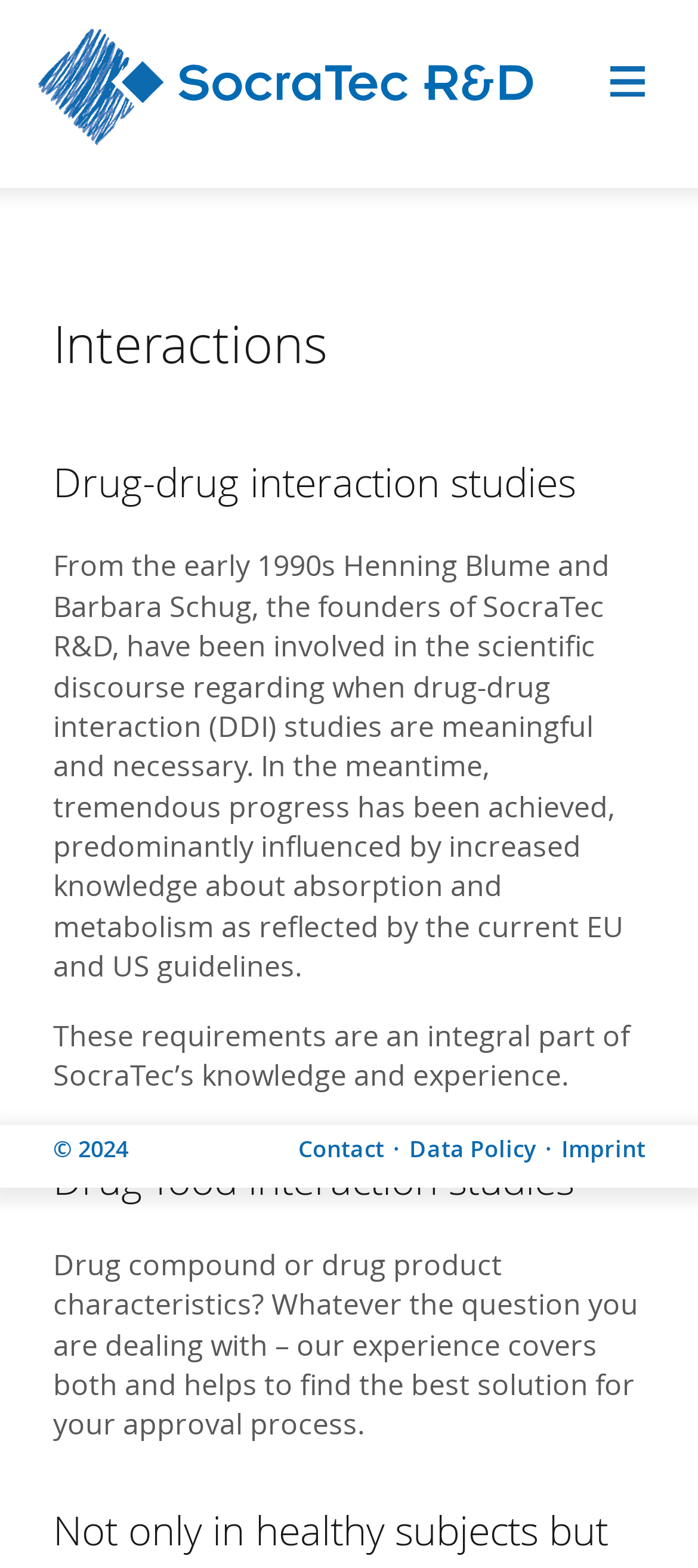What is the purpose of drug-drug interaction studies?
With the help of the image, please provide a detailed response to the question.

I read the text under the 'Drug-drug interaction studies' heading and found that it mentions the founders of SocraTec R&D being involved in the scientific discourse regarding when drug-drug interaction studies are meaningful and necessary.